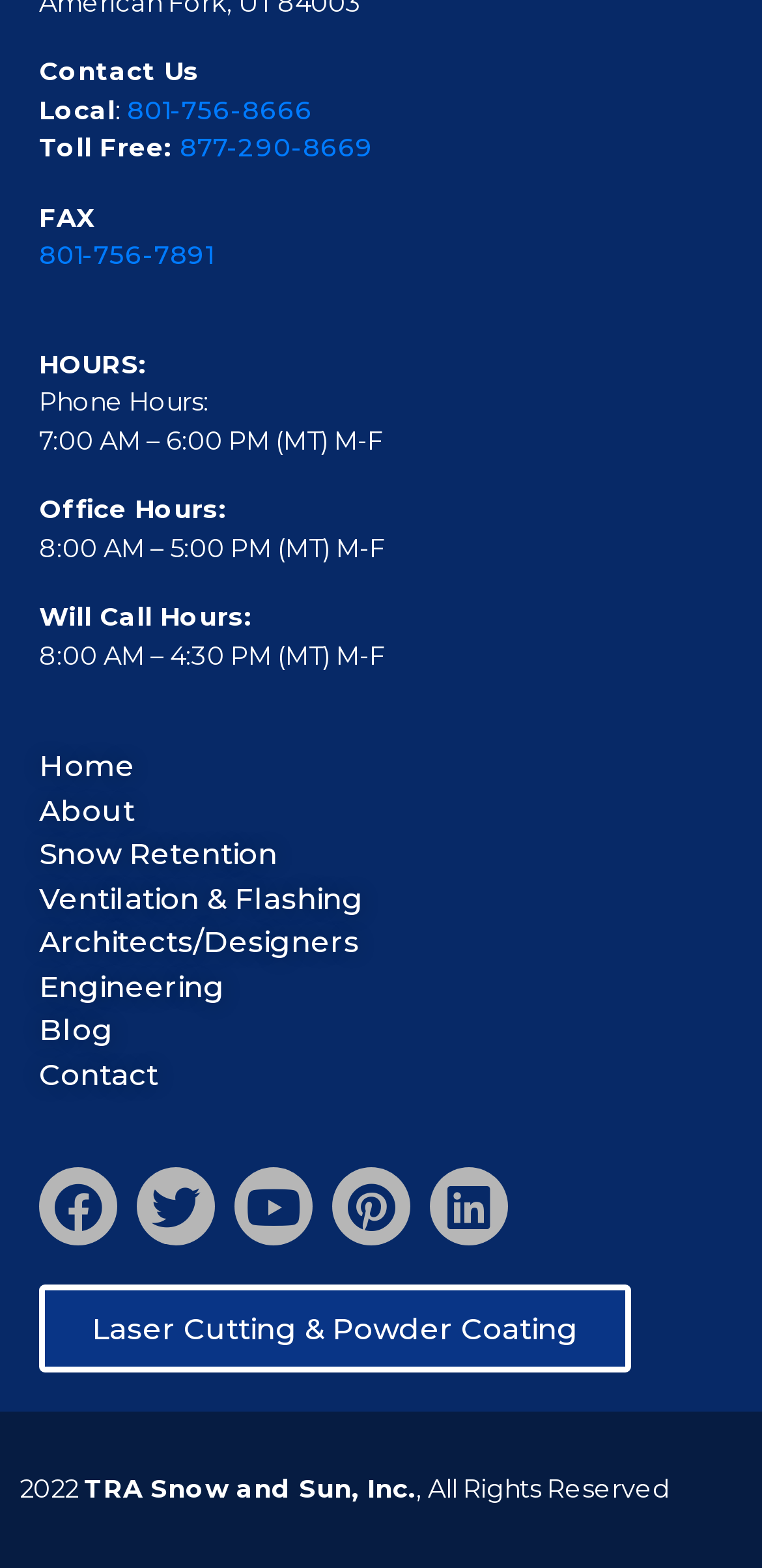What is the link to the 'Snow Retention' page? Based on the screenshot, please respond with a single word or phrase.

Available